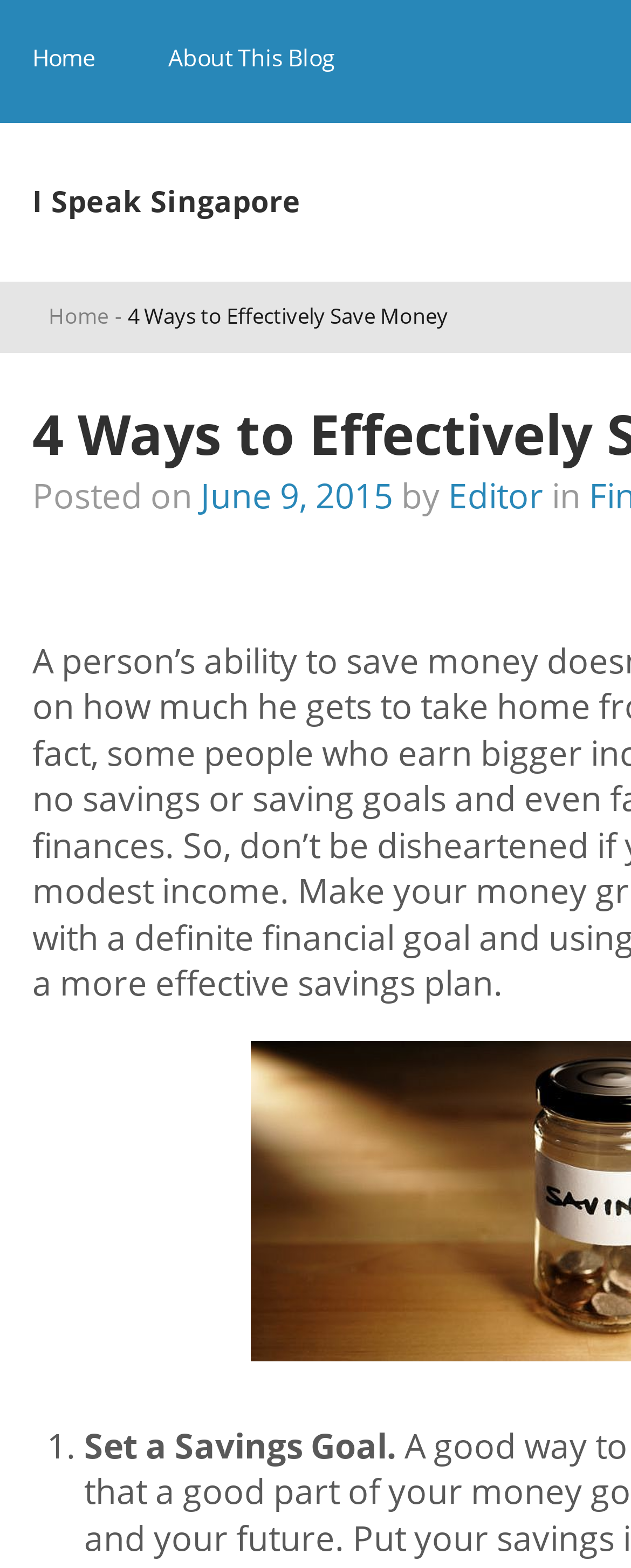Examine the screenshot and answer the question in as much detail as possible: How many links are there in the top navigation bar?

The top navigation bar contains two links, 'Home' and 'About This Blog', which can be found at the top of the webpage.